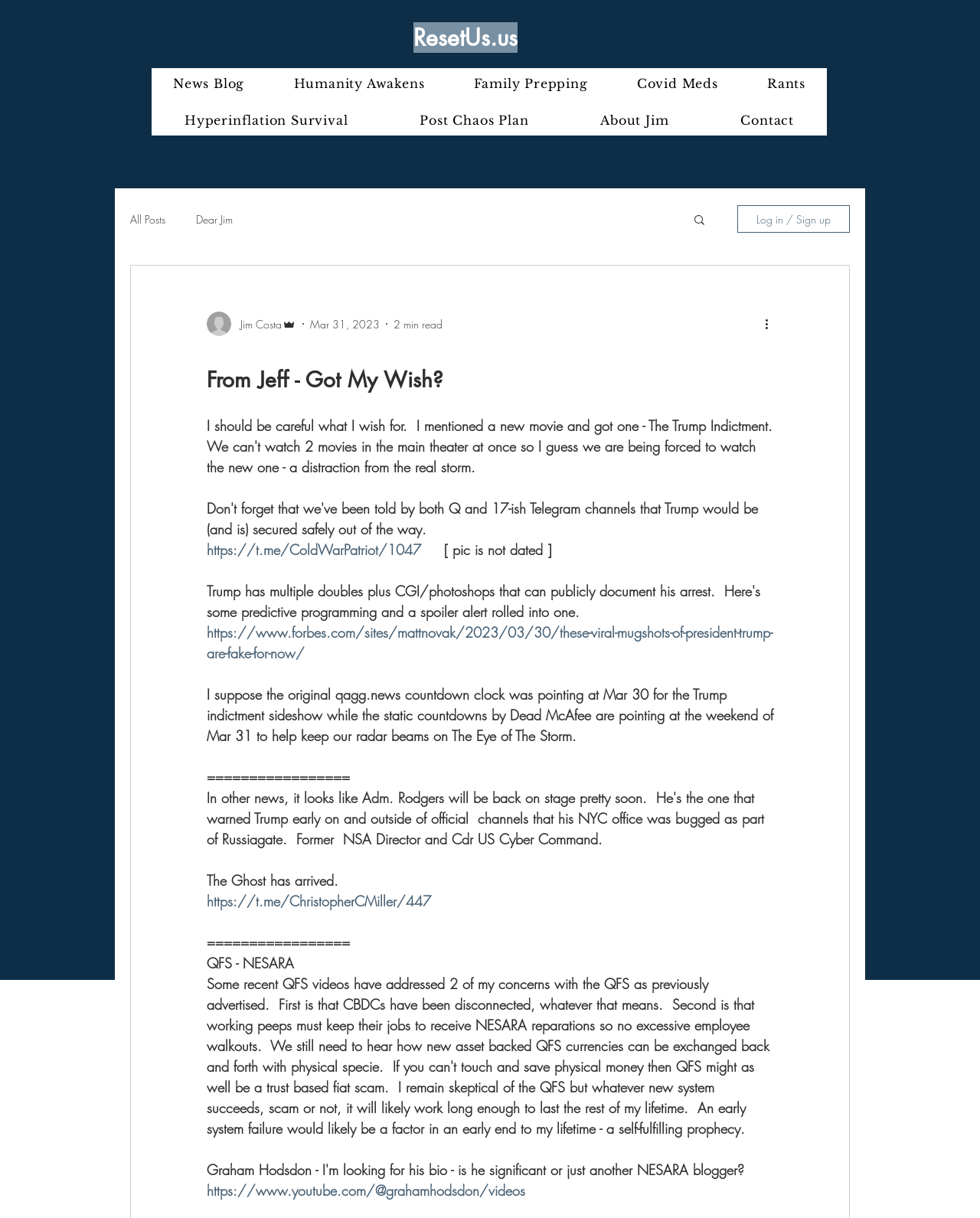Find the bounding box coordinates of the element to click in order to complete this instruction: "Click on the 'News Blog' link". The bounding box coordinates must be four float numbers between 0 and 1, denoted as [left, top, right, bottom].

[0.155, 0.056, 0.271, 0.081]